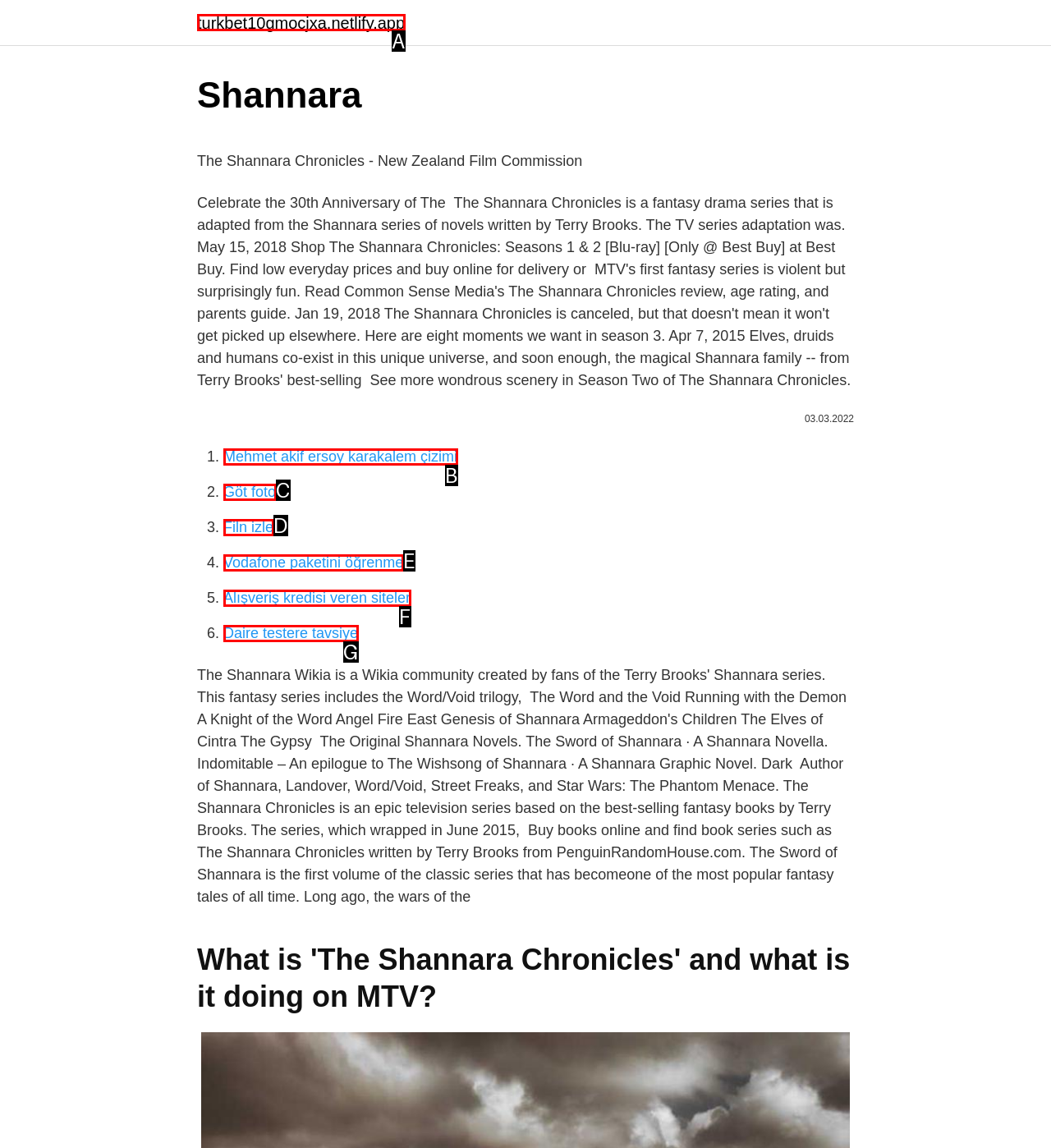Match the description: turkbet10gmocjxa.netlify.app to the appropriate HTML element. Respond with the letter of your selected option.

A